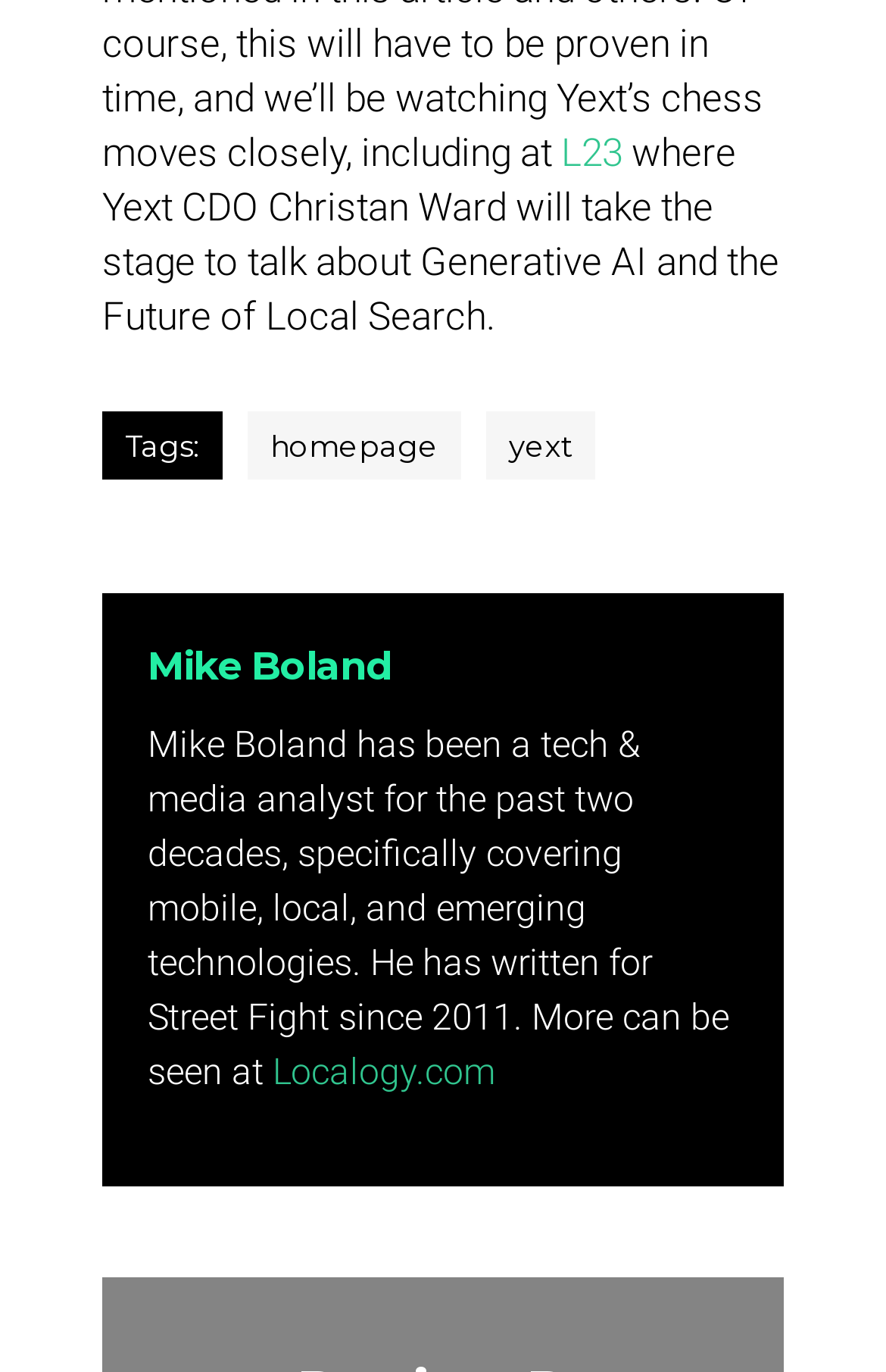Could you please study the image and provide a detailed answer to the question:
What is the profession of Mike Boland?

The question is answered by looking at the StaticText element with OCR text 'Mike Boland has been a tech & media analyst for the past two decades, specifically covering mobile, local, and emerging technologies.' which indicates that Mike Boland is a tech & media analyst.